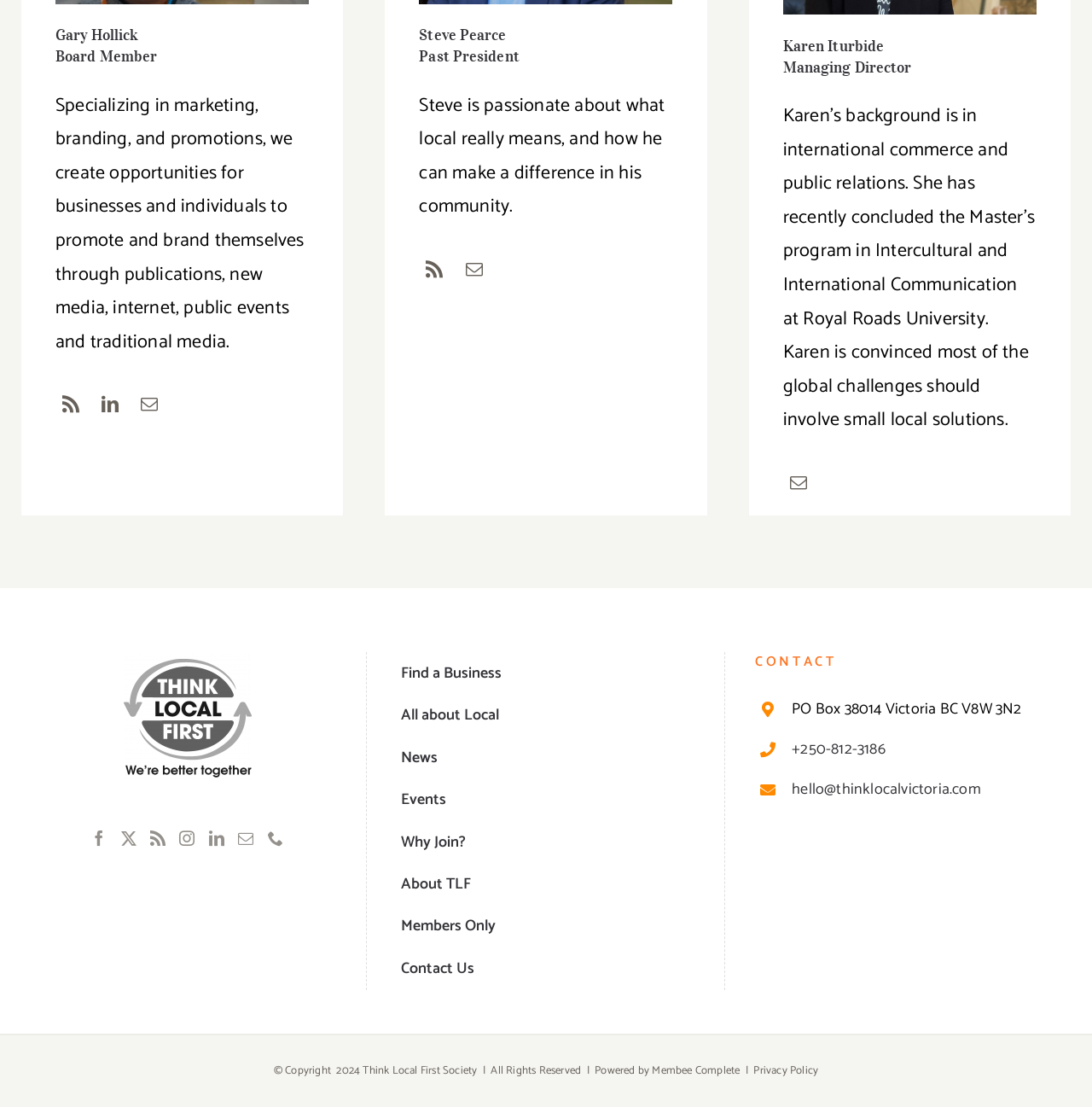Use a single word or phrase to answer the question: 
What is the email address to contact?

hello@thinklocalvictoria.com